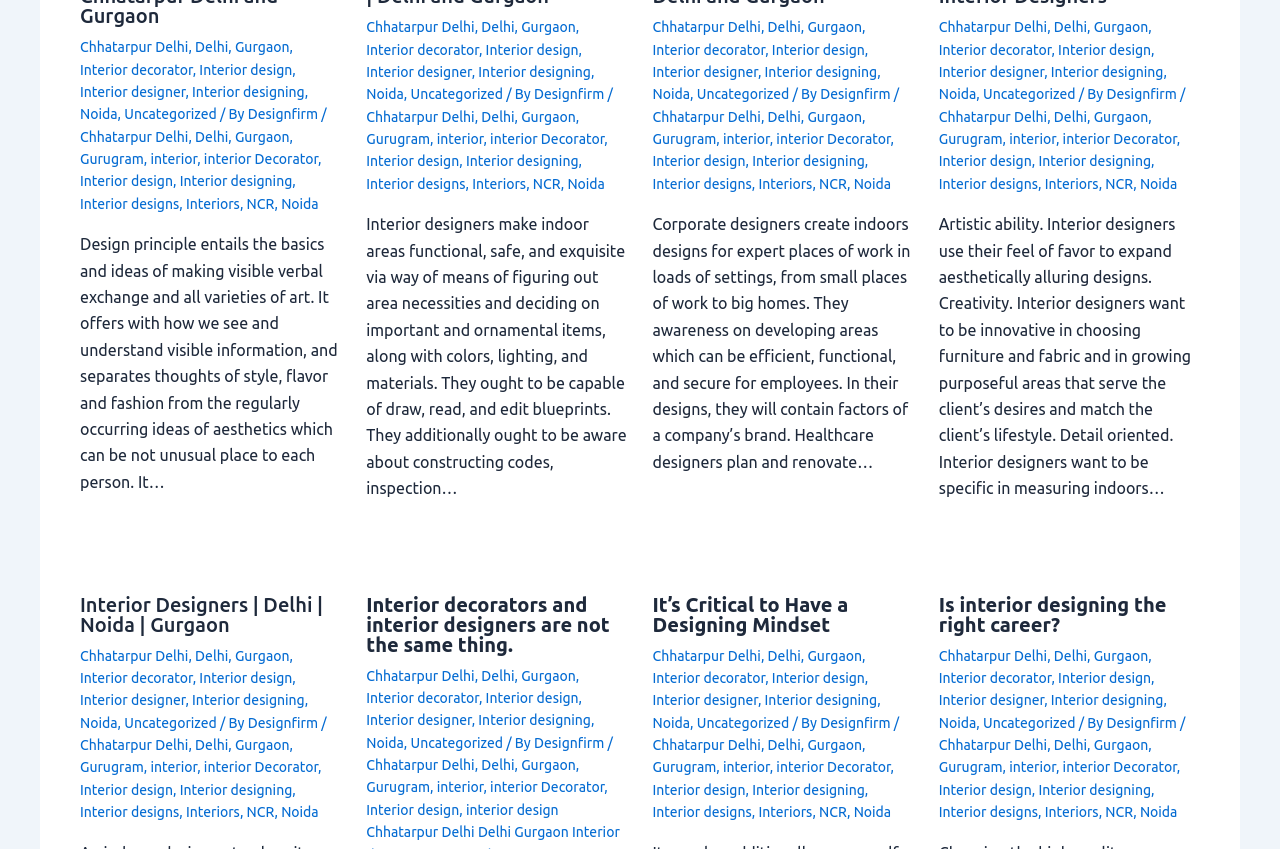Find the bounding box coordinates of the element to click in order to complete the given instruction: "Click on 'Chhatarpur Delhi'."

[0.062, 0.046, 0.147, 0.065]